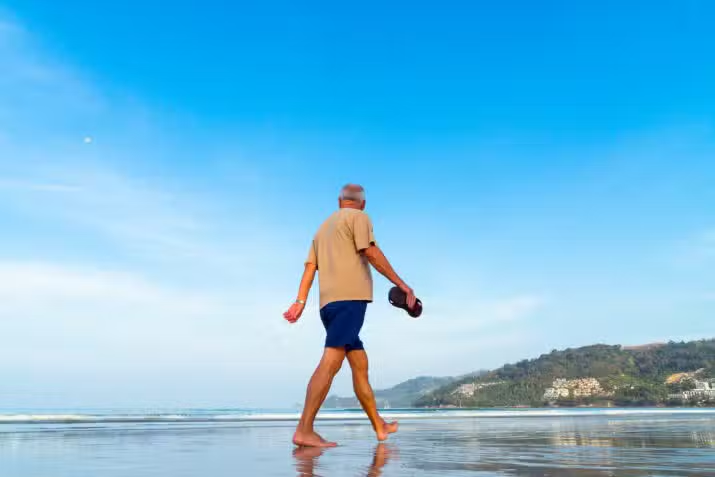What is the color of the sky?
Please use the image to provide a one-word or short phrase answer.

Clear blue